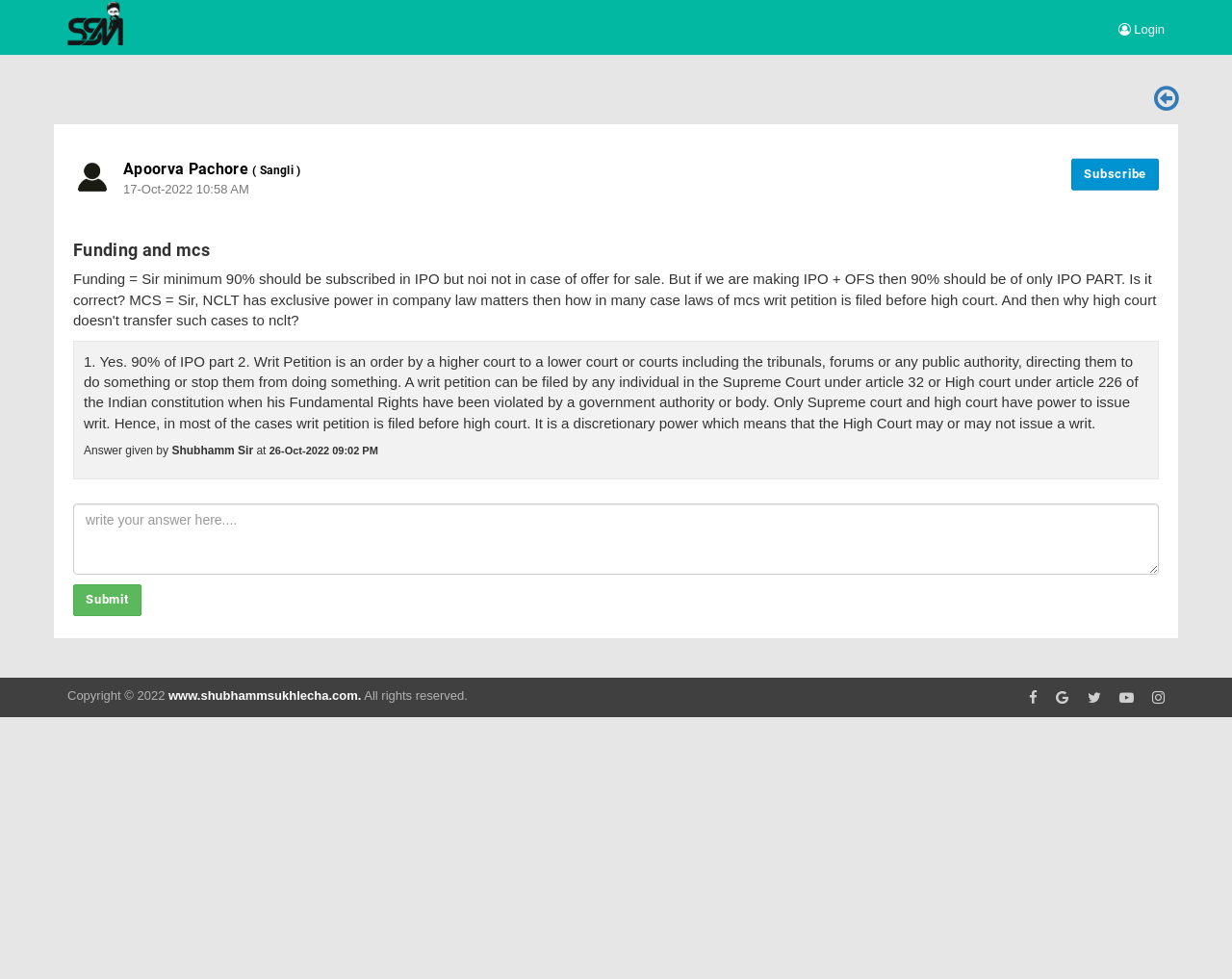Please give a succinct answer to the question in one word or phrase:
What is the topic of the discussion?

Funding and mcs